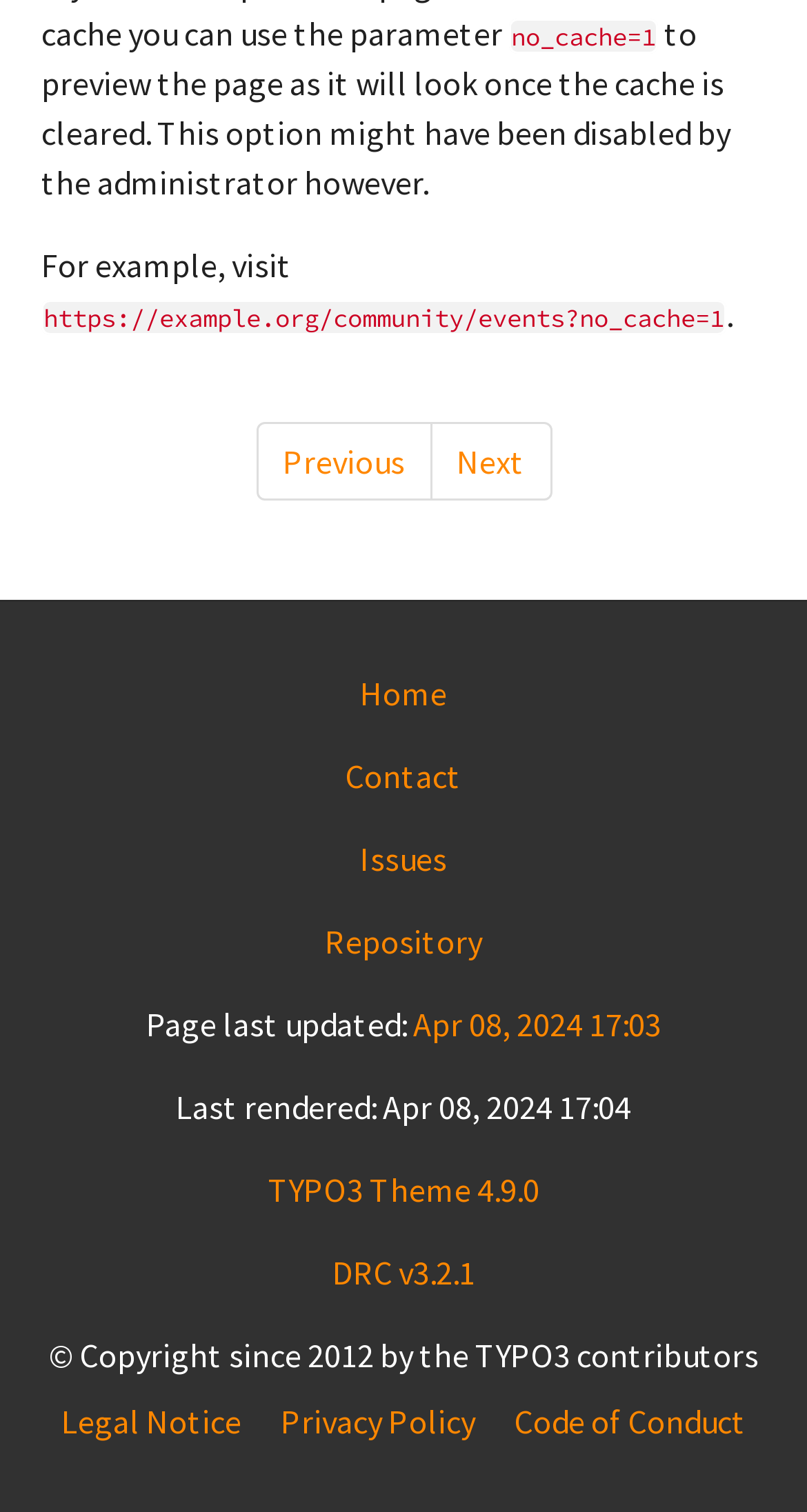Kindly determine the bounding box coordinates for the clickable area to achieve the given instruction: "view issues".

[0.446, 0.554, 0.554, 0.581]